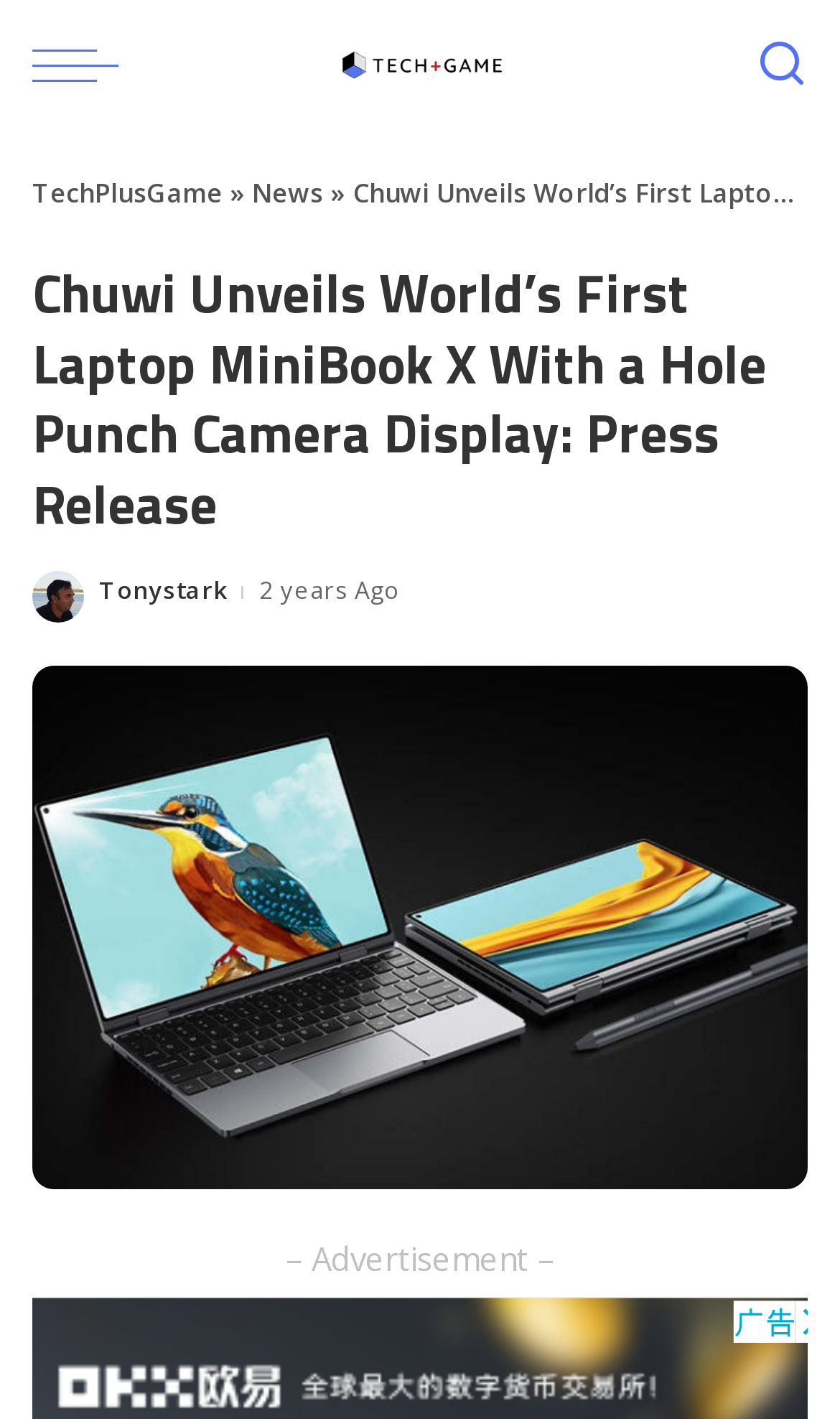Describe every aspect of the webpage in a detailed manner.

The webpage is about the press release of Chuwi MiniBook X, a Windows laptop with a hole punch camera display and YOGA Mode. At the top, there is a complementary section that spans the entire width of the page. Below it, there are three links: "menu trigger" on the left, "TechPlusGame" in the middle, and "Search" on the right. The "TechPlusGame" link has an associated image.

Below these links, there is a header section that occupies most of the page's width. It contains several links, including "TechPlusGame" again, "News", and an empty link. The main heading "Chuwi Unveils World’s First Laptop MiniBook X With a Hole Punch Camera Display: Press Release" is located below these links.

On the left side of the page, there is an image associated with a link, and below it, there is a section with text "Posted by" followed by a link to "Tonystark" and a timestamp "2021-12-26T18:23:54+05:30" which is abbreviated as "2 years Ago". 

The main content of the page is an image of the MiniBook X, which occupies most of the page's width. At the bottom, there is a static text "– Advertisement –" that spans about a third of the page's width.